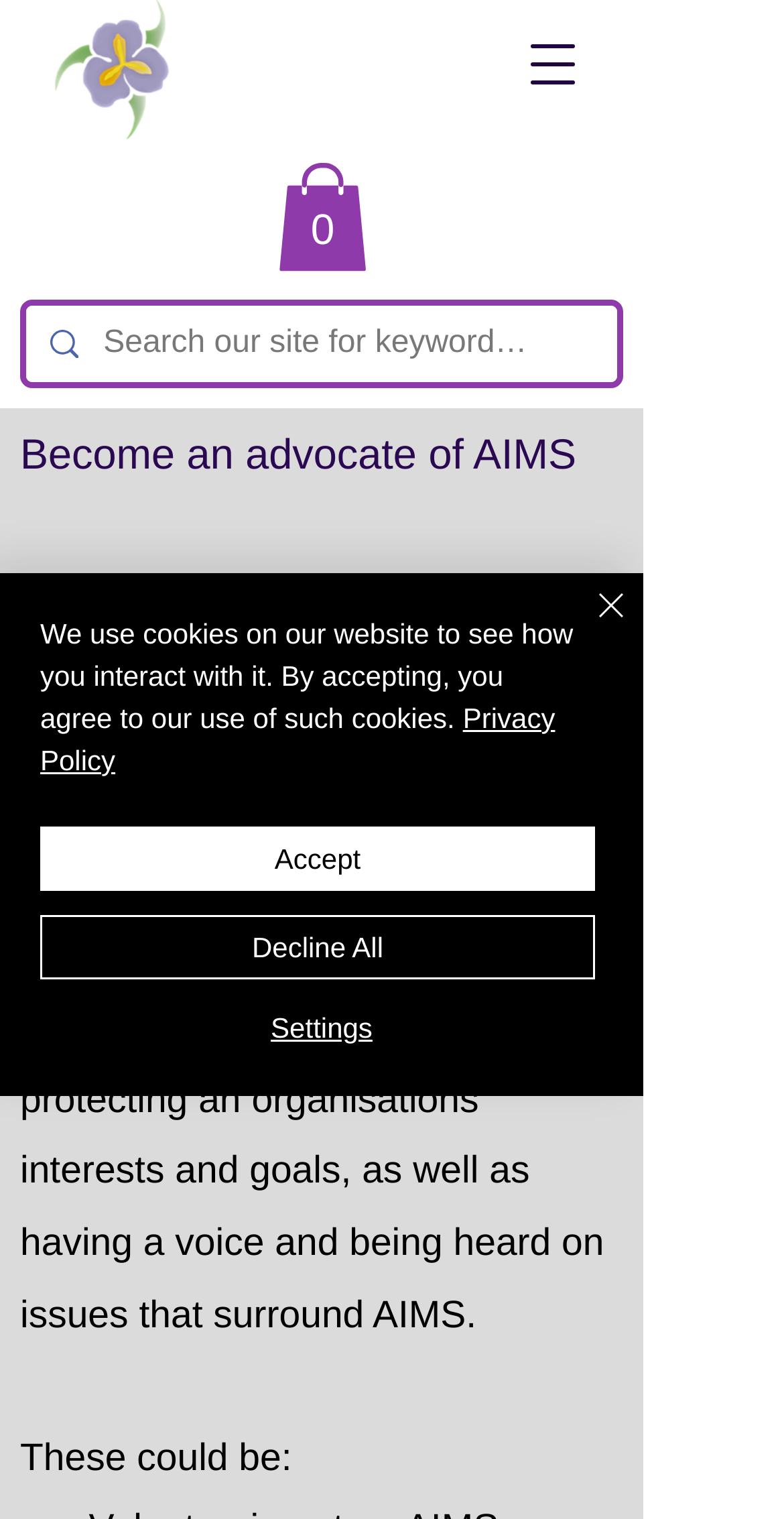Locate the bounding box coordinates of the element that should be clicked to fulfill the instruction: "Read reviews".

[0.0, 0.331, 0.074, 0.429]